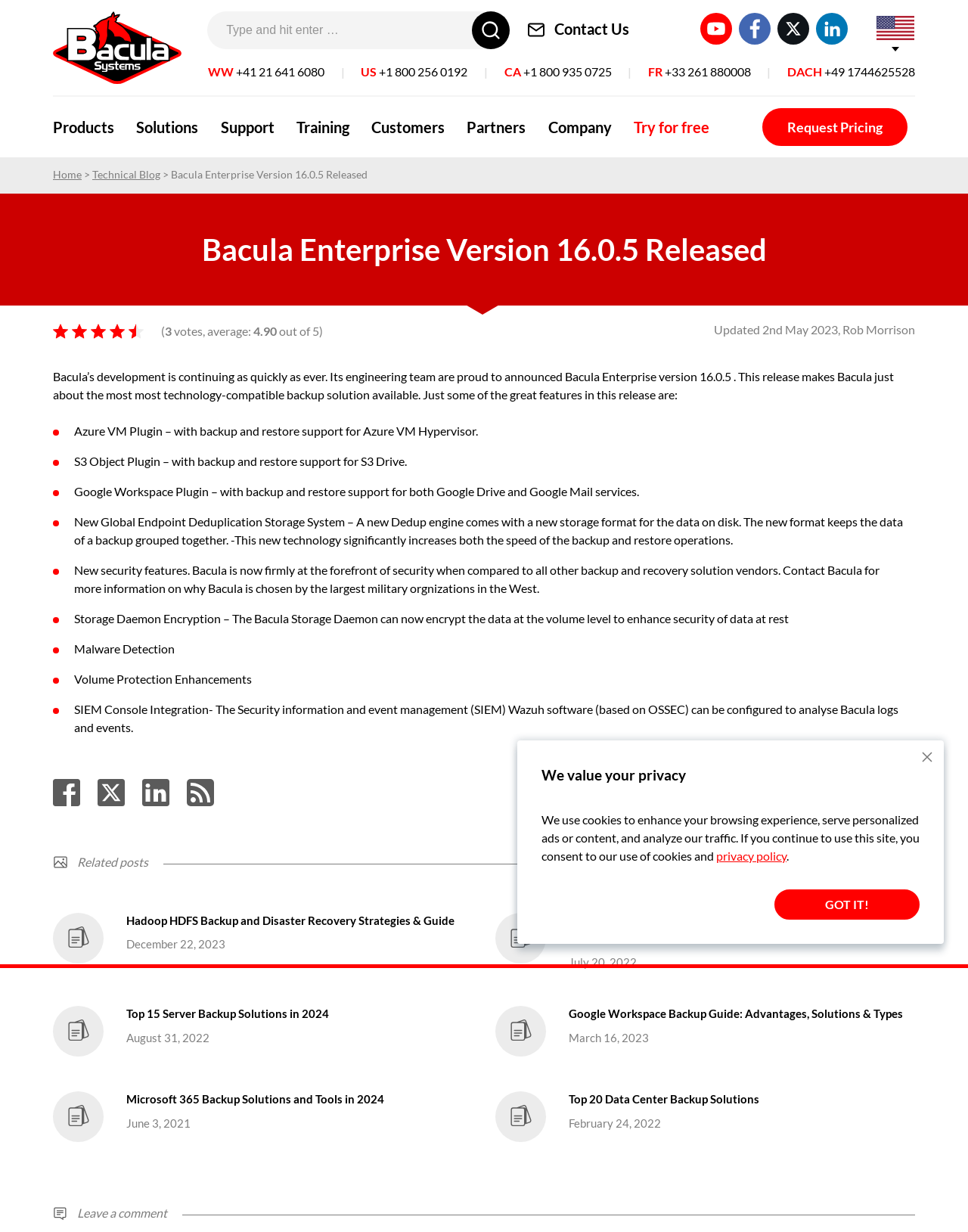Provide a thorough description of the webpage's content and layout.

The webpage is about Bacula Enterprise Version 16.0.5, a backup solution. At the top, there is a search bar with a search button and a logo on the left. Below the search bar, there are several links to different sections of the website, including Products, Solutions, Support, and more.

The main content of the webpage is an announcement about the release of Bacula Enterprise Version 16.0.5, which is described as a major update with many new features. The text explains that this release makes Bacula one of the most technology-compatible backup solutions available. It highlights several key features, including an Azure VM Plugin, an S3 Object Plugin, a Google Workspace Plugin, and a new Global Endpoint Deduplication Storage System.

There are also several images of stars on the page, indicating a rating of 4.90 out of 5. Below the main content, there are several links to related posts, including articles about Hadoop HDFS backup and disaster recovery, Nutanix backup, and server backup solutions. Each related post has a thumbnail image and a date.

On the right side of the page, there are several links to contact information, including phone numbers for different regions and a link to request pricing. There is also a link to try the product for free. At the bottom of the page, there is a copyright notice and a link to the company's contact page.